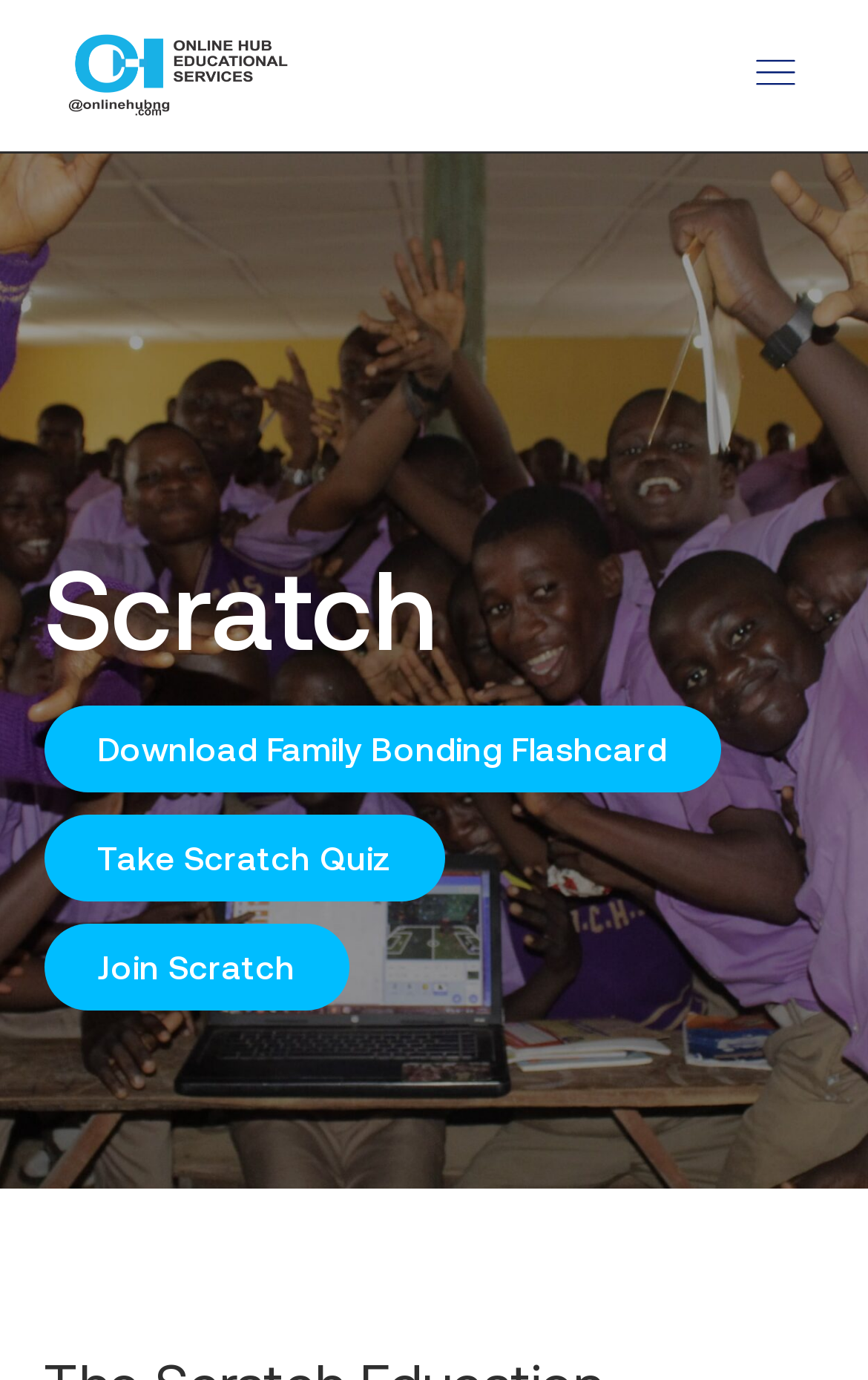For the following element description, predict the bounding box coordinates in the format (top-left x, top-left y, bottom-right x, bottom-right y). All values should be floating point numbers between 0 and 1. Description: Take Scratch Quiz

[0.05, 0.59, 0.512, 0.653]